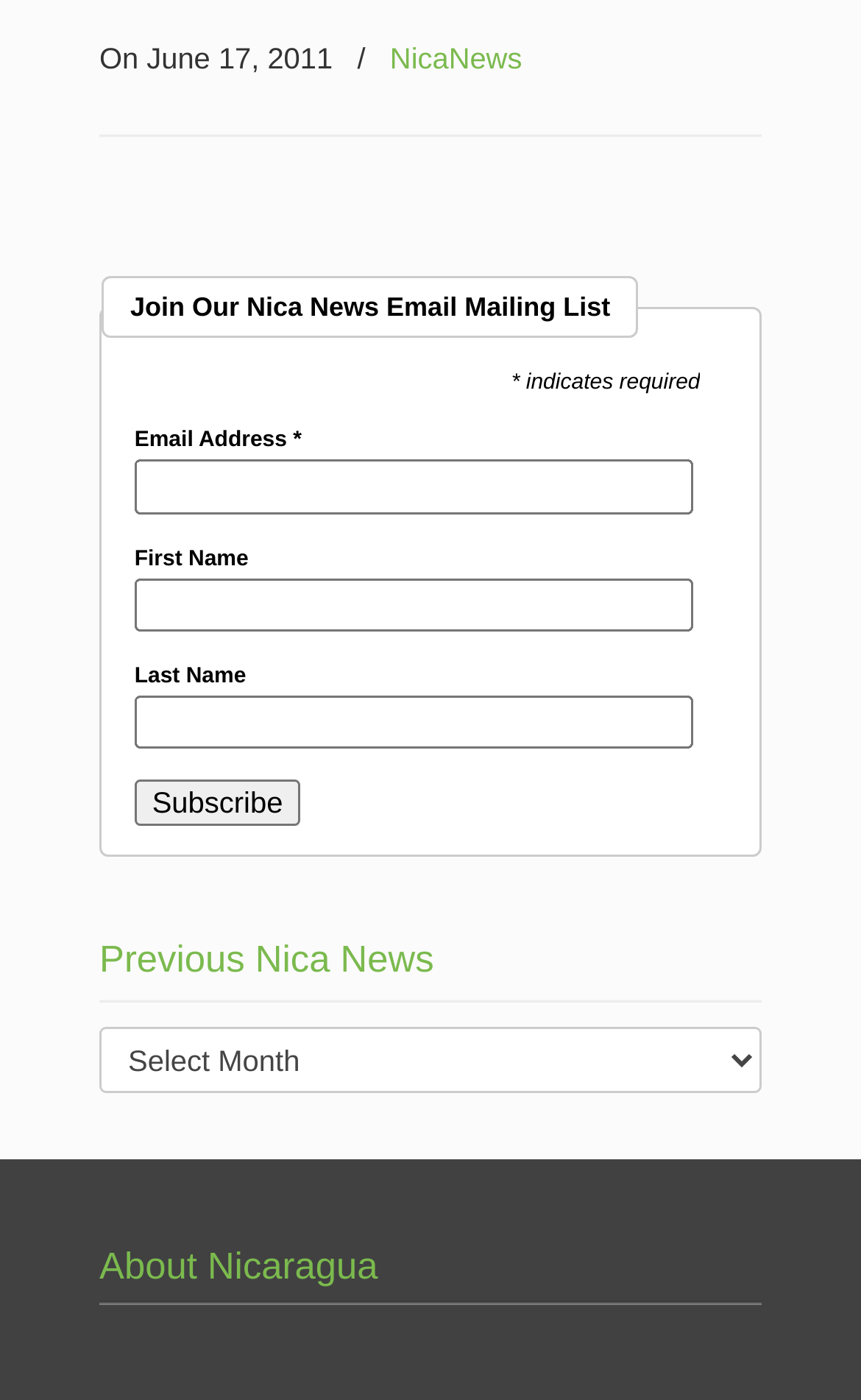Using the image as a reference, answer the following question in as much detail as possible:
What is the topic of the section below the form?

The section below the form has a heading element that reads 'About Nicaragua', indicating that it contains information about the country of Nicaragua.